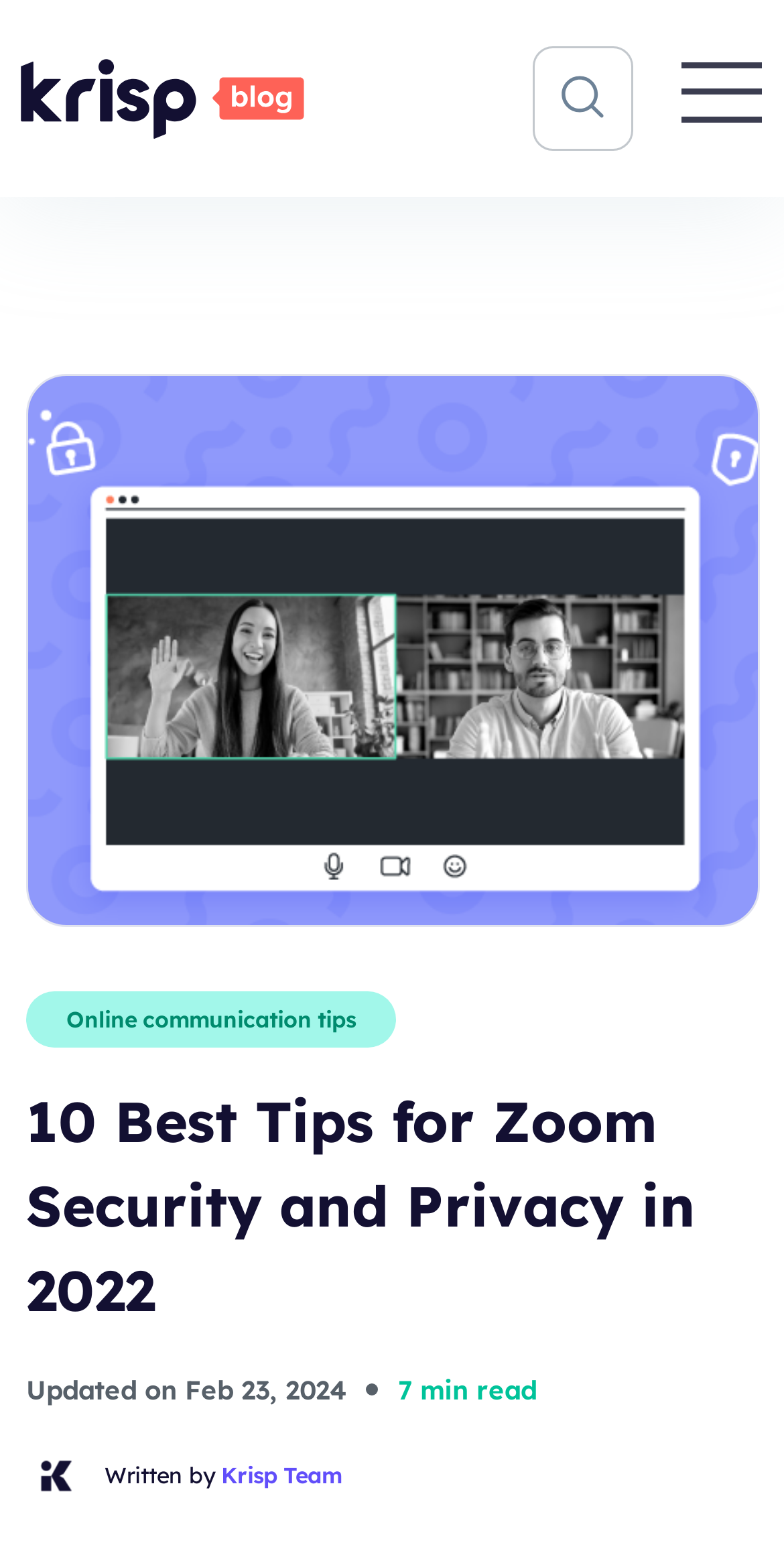Locate the bounding box coordinates of the UI element described by: "Online communication tips". Provide the coordinates as four float numbers between 0 and 1, formatted as [left, top, right, bottom].

[0.085, 0.638, 0.454, 0.674]